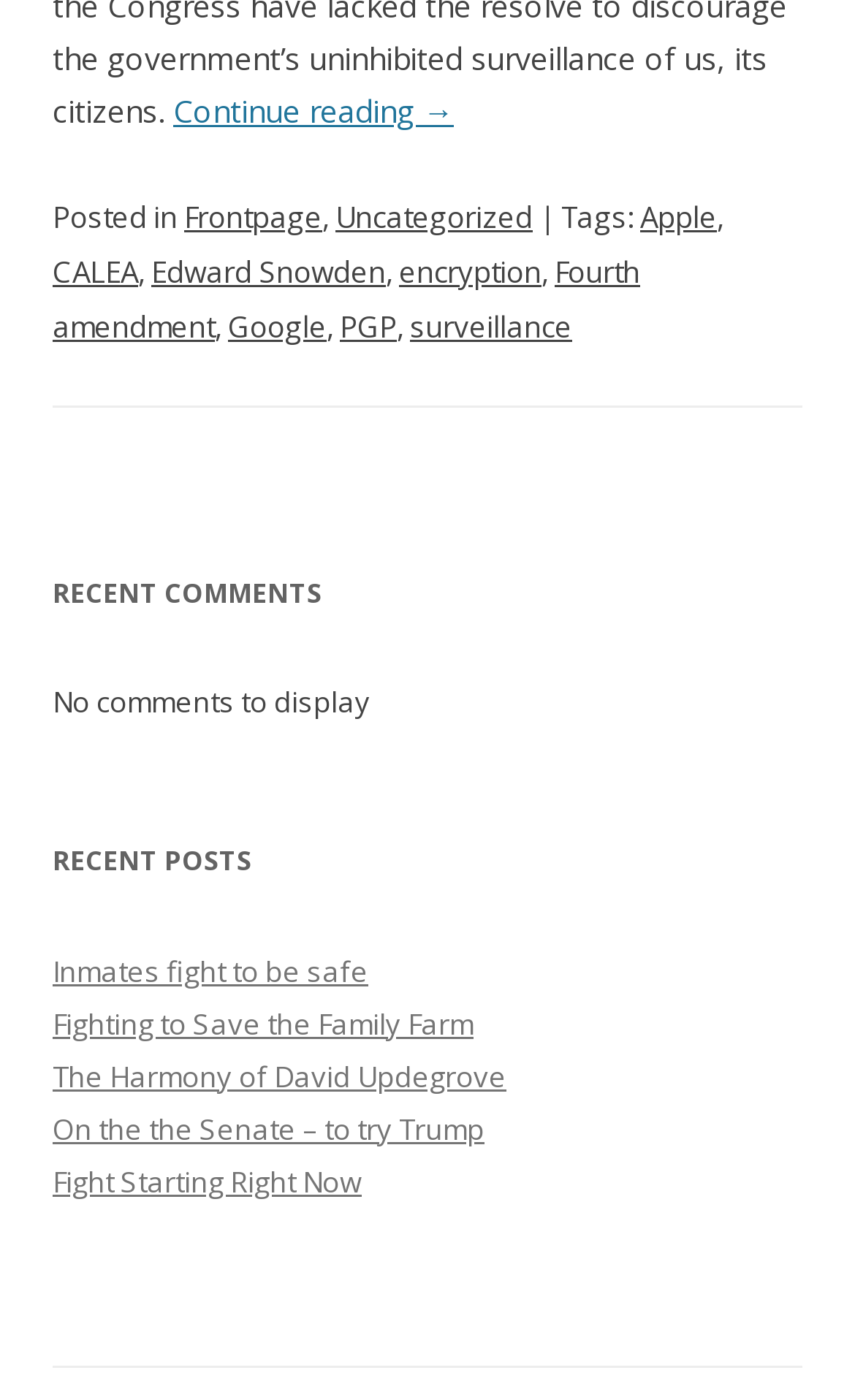Given the following UI element description: "The Harmony of David Updegrove", find the bounding box coordinates in the webpage screenshot.

[0.062, 0.754, 0.592, 0.782]